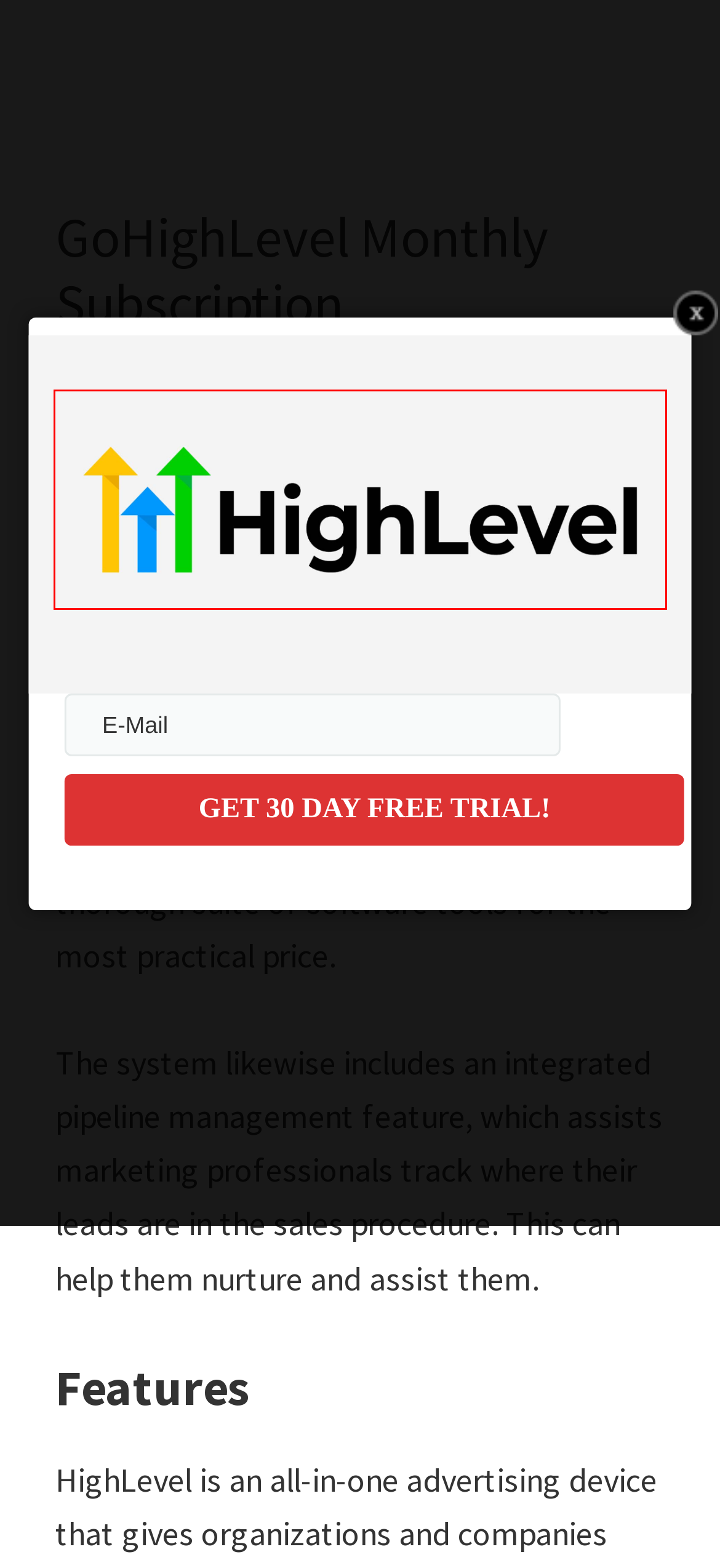You are provided with a webpage screenshot that includes a red rectangle bounding box. Extract the text content from within the bounding box using OCR.

It brings us excellent delight that you have actually selected to focus your focus on our write-up regarding GoHighLevel Monthly Subscription.